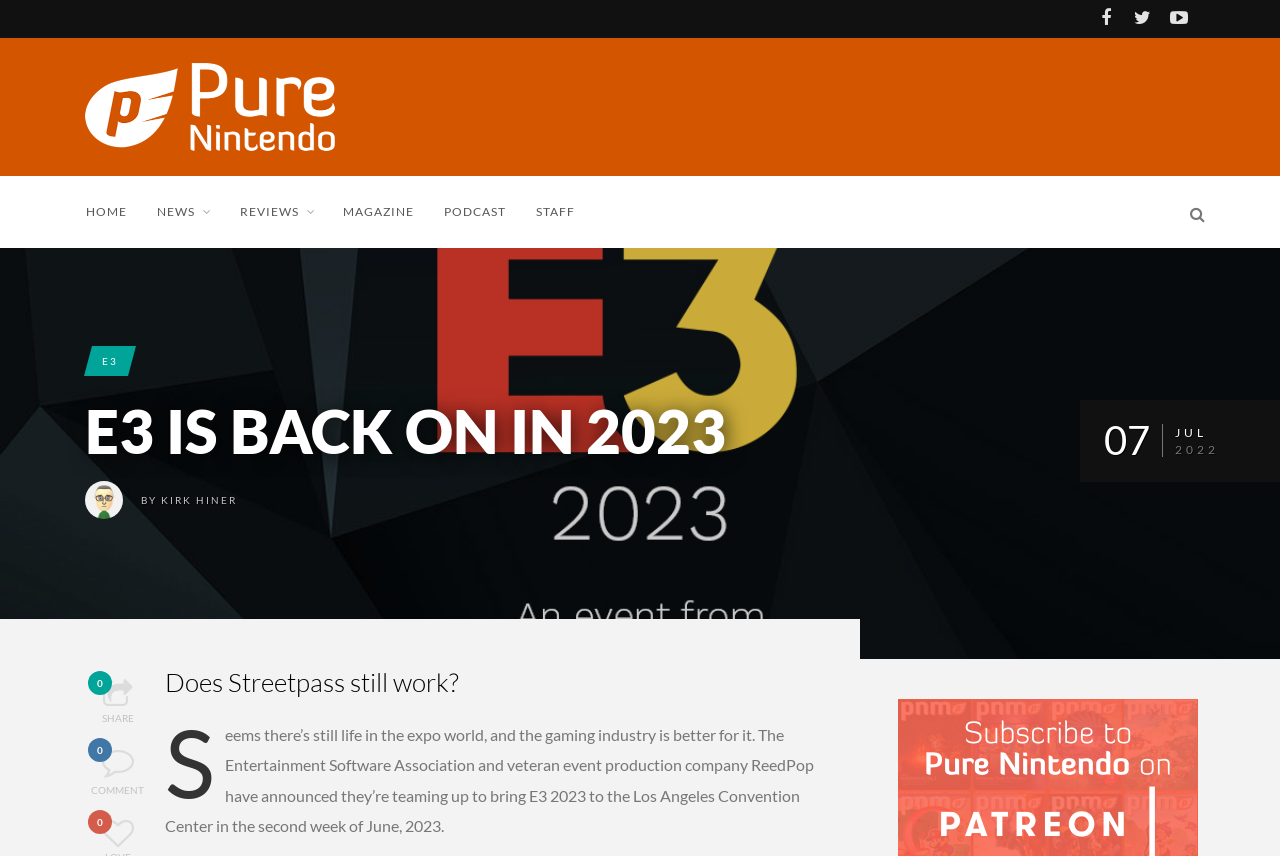Please identify the bounding box coordinates of the region to click in order to complete the given instruction: "Read the article about E3 2023". The coordinates should be four float numbers between 0 and 1, i.e., [left, top, right, bottom].

[0.129, 0.823, 0.636, 0.976]